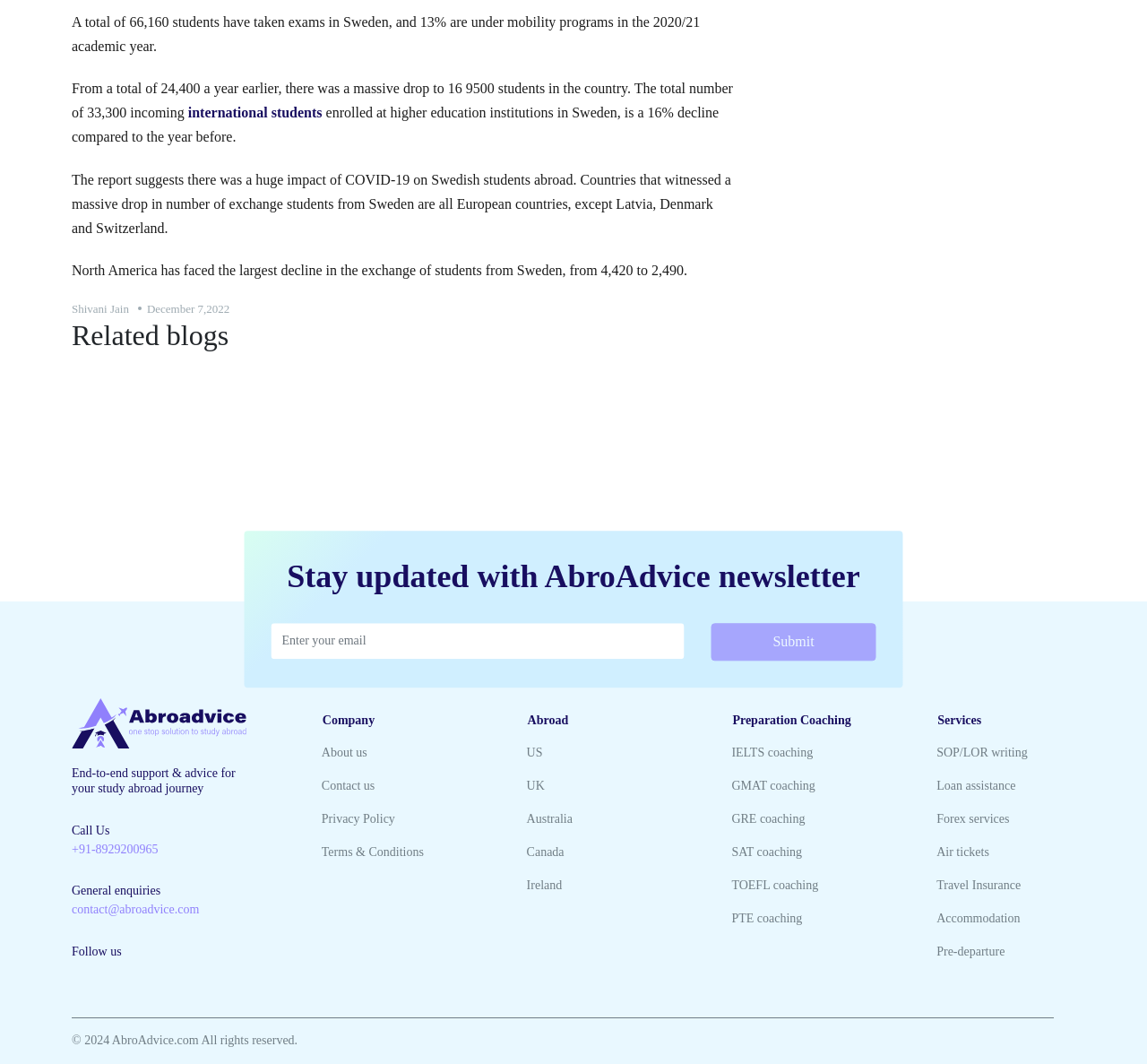Locate the bounding box coordinates of the element I should click to achieve the following instruction: "Go to the next post about Is Cris Cyborg Trans?".

None